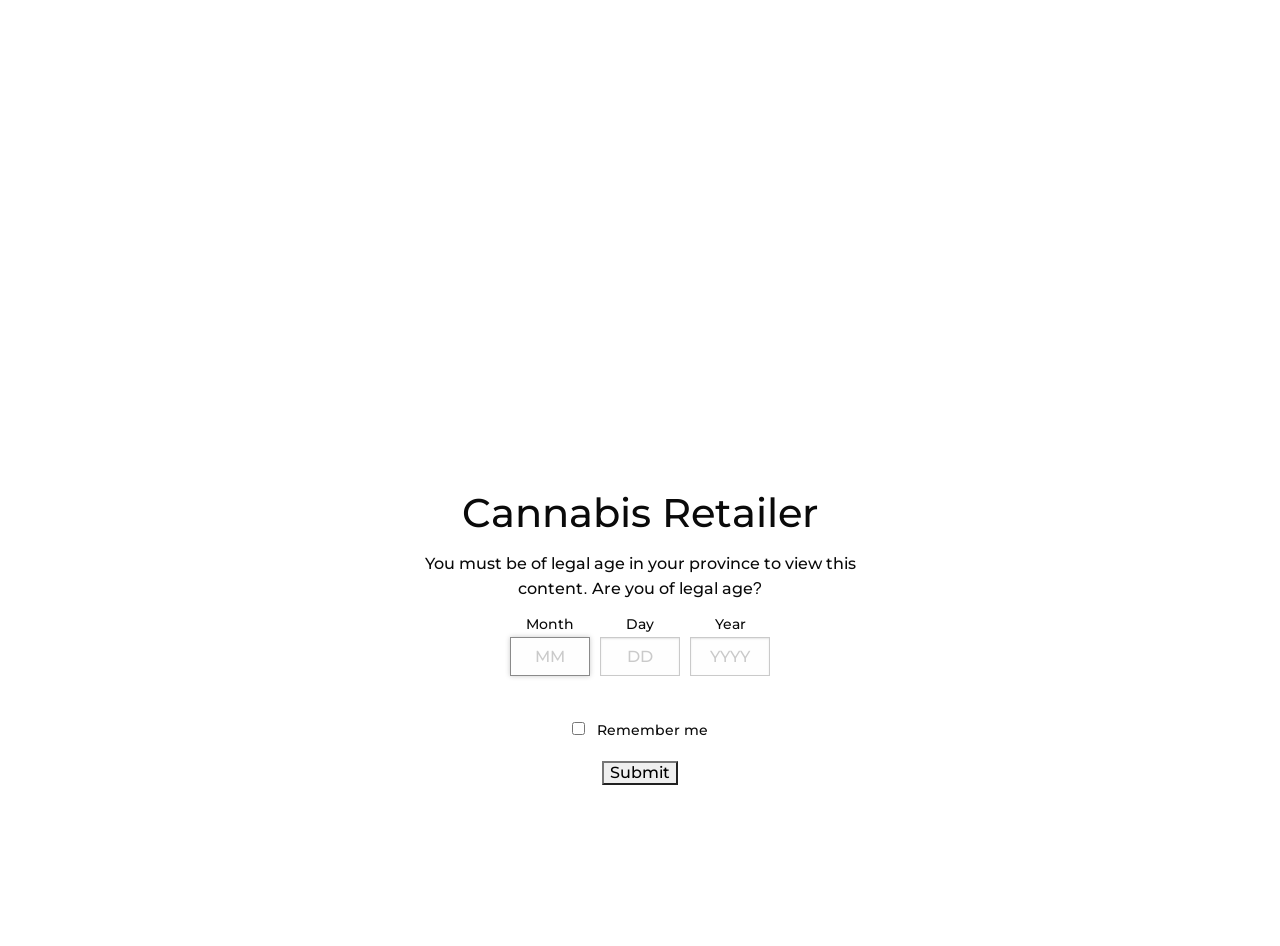What is the category of the published article?
Please respond to the question with a detailed and thorough explanation.

The category of the published article is mentioned in the text on the webpage, which states 'Category: News, Profiles'. This information is provided below the heading 'OCEANIC RELEAF IN NEWFOUNDLAND'.